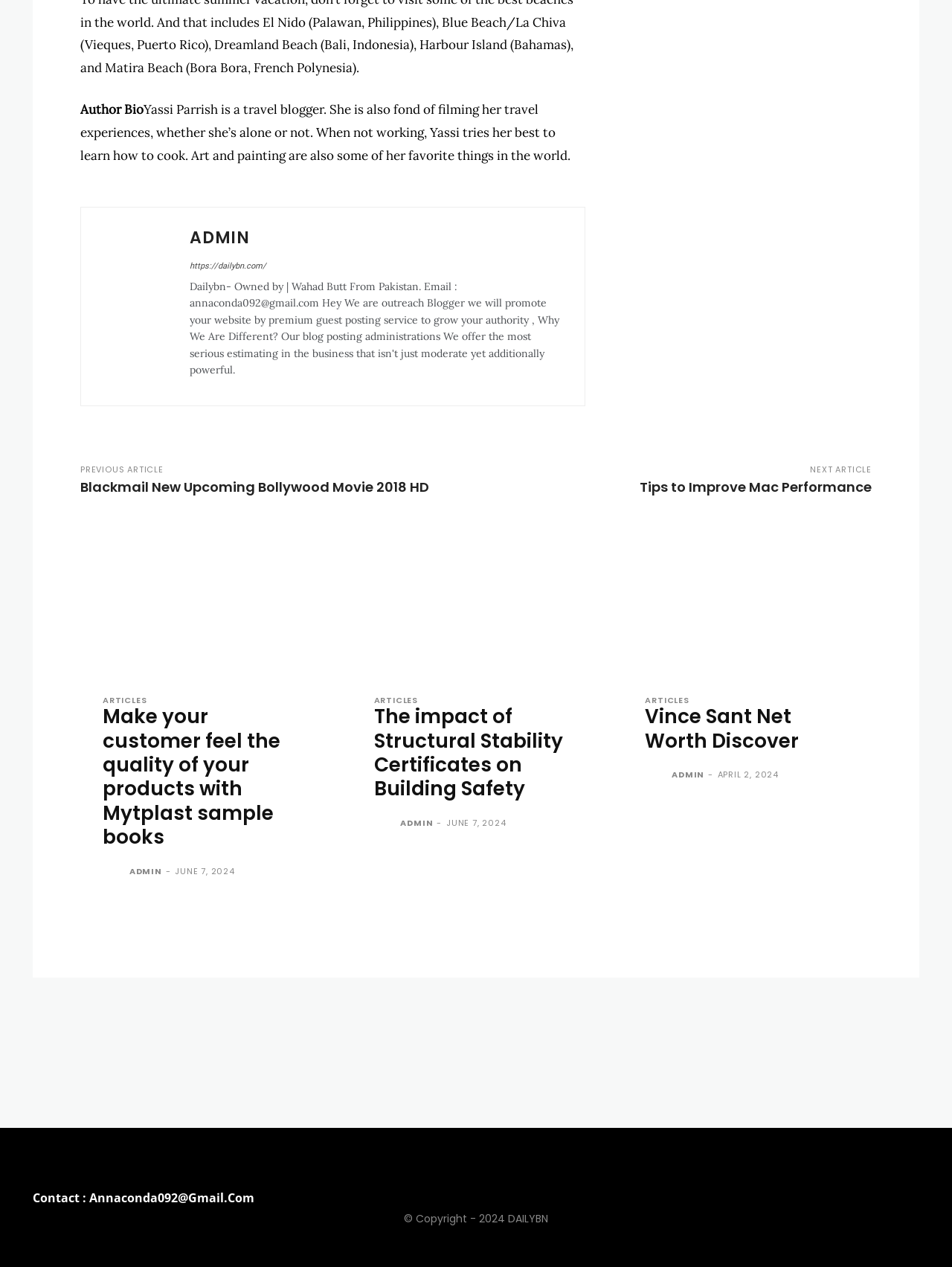What is the contact email address?
Answer the question in as much detail as possible.

The contact email address is mentioned at the bottom of the webpage, which is 'Annaconda092@Gmail.Com'.